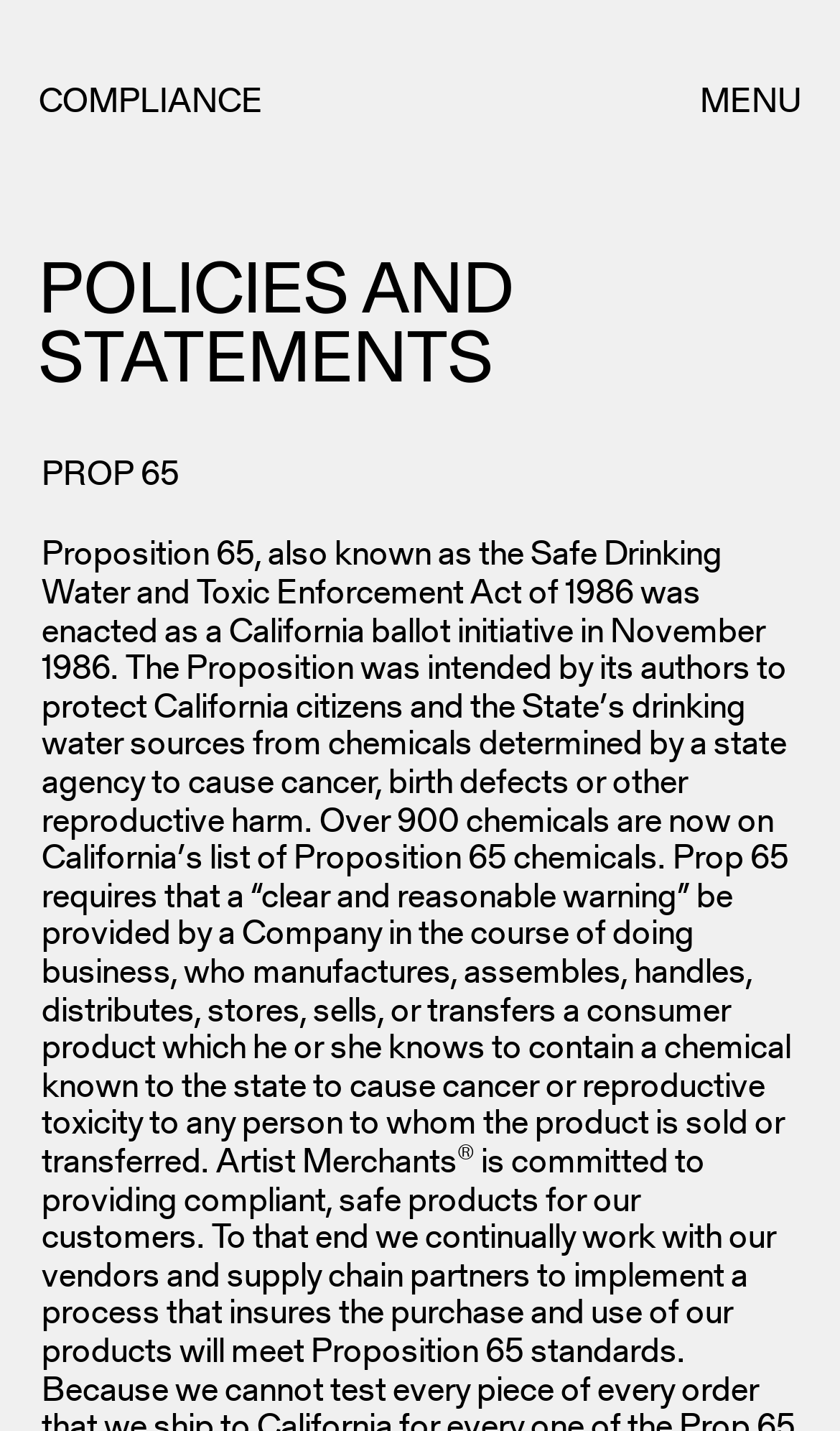What is the first policy listed?
Analyze the screenshot and provide a detailed answer to the question.

I looked at the section 'POLICIES AND STATEMENTS' and found the first policy listed as 'PROP 65', which is a static text element with a bounding box of [0.05, 0.321, 0.214, 0.345].